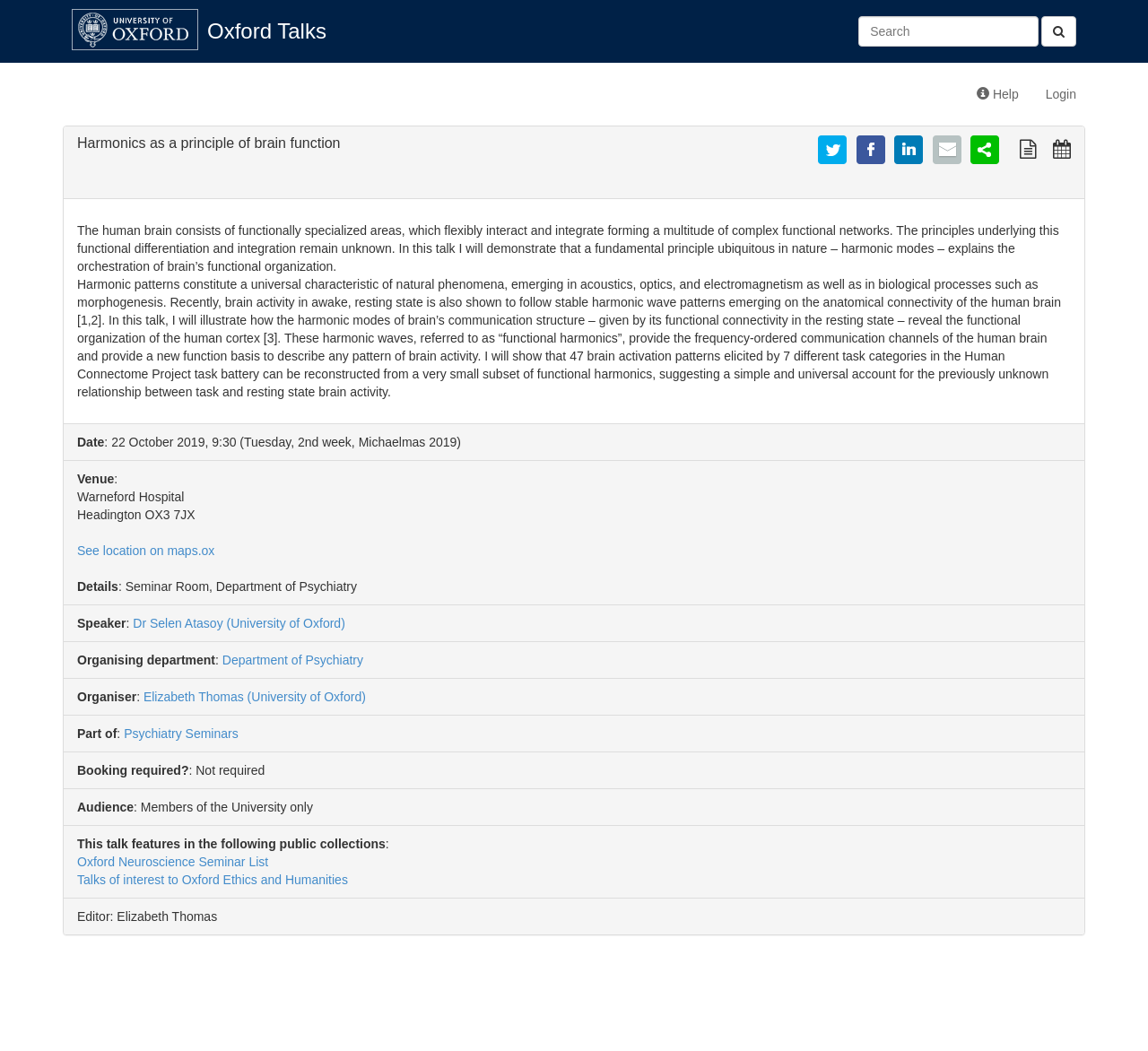Identify the bounding box of the UI element described as follows: "Help". Provide the coordinates as four float numbers in the range of 0 to 1 [left, top, right, bottom].

[0.839, 0.068, 0.899, 0.111]